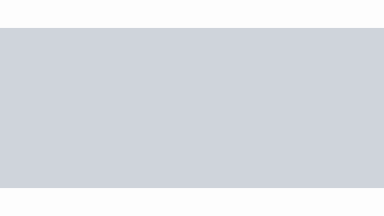Consider the image and give a detailed and elaborate answer to the question: 
Was the article published in 2021?

The caption provides a publication date of August 15, 2021, which confirms that the article was published in 2021.